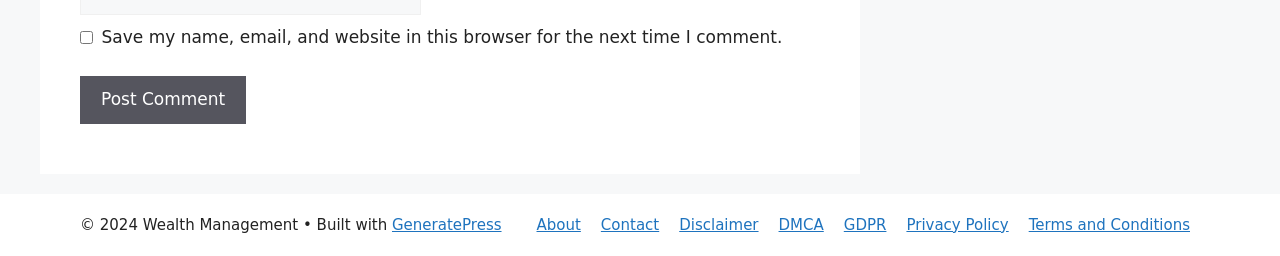Locate the bounding box coordinates of the area where you should click to accomplish the instruction: "Learn more about GeneratePress".

[0.306, 0.842, 0.392, 0.913]